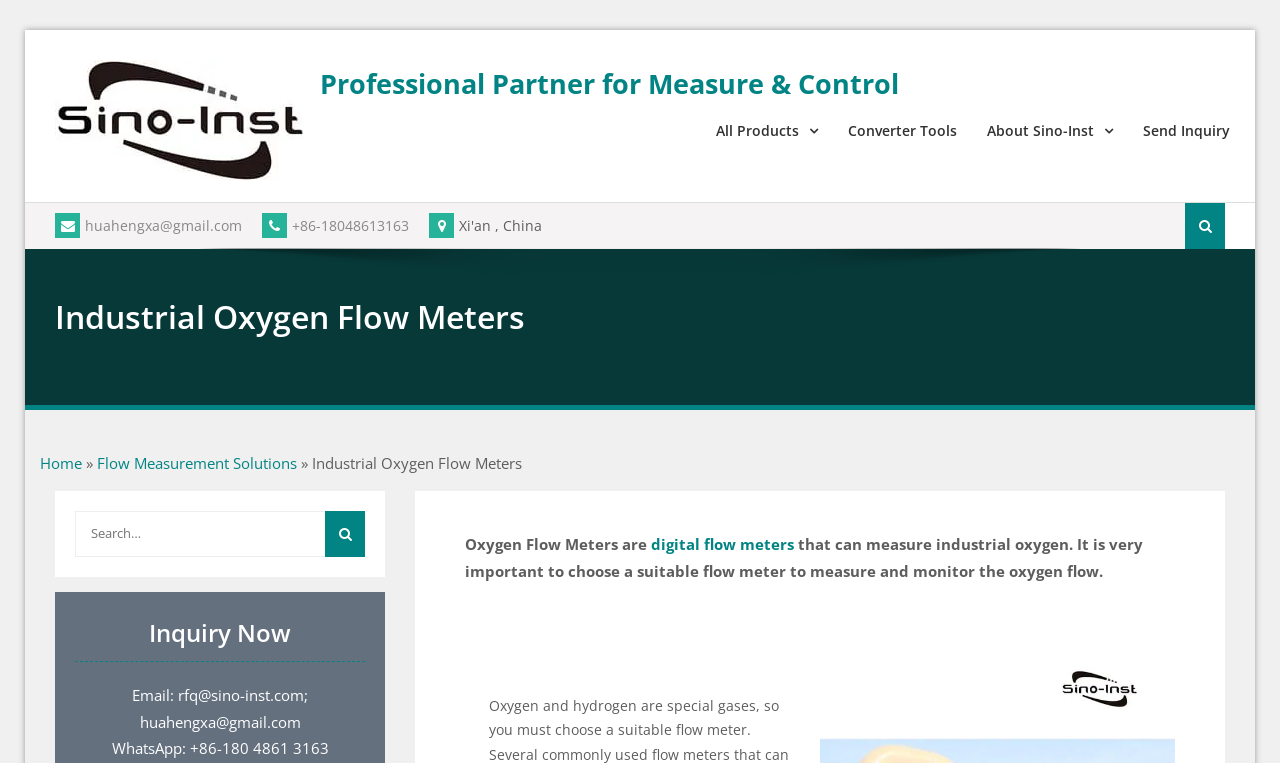Locate the bounding box of the UI element described in the following text: "Binary Option Fraud List".

None